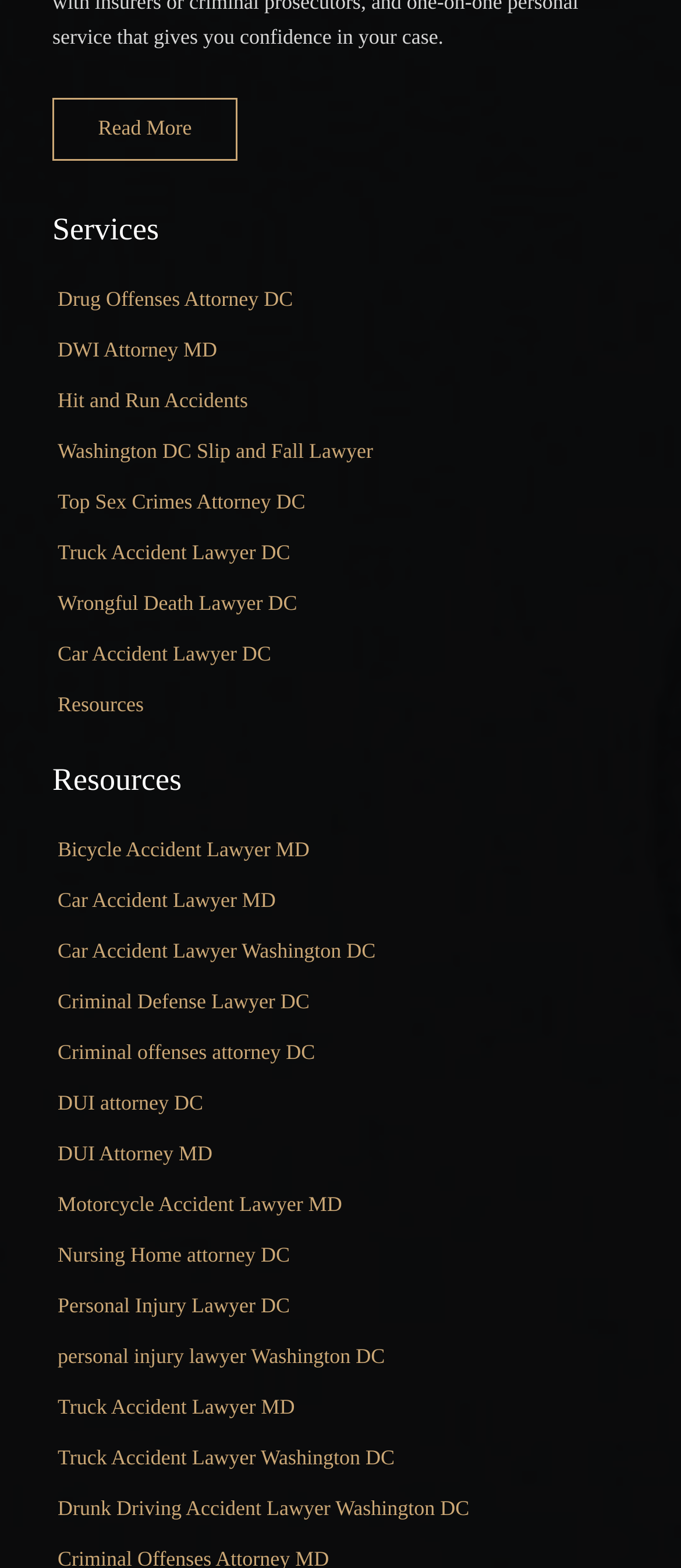Bounding box coordinates are given in the format (top-left x, top-left y, bottom-right x, bottom-right y). All values should be floating point numbers between 0 and 1. Provide the bounding box coordinate for the UI element described as: Wrongful Death Lawyer DC

[0.077, 0.37, 0.923, 0.402]